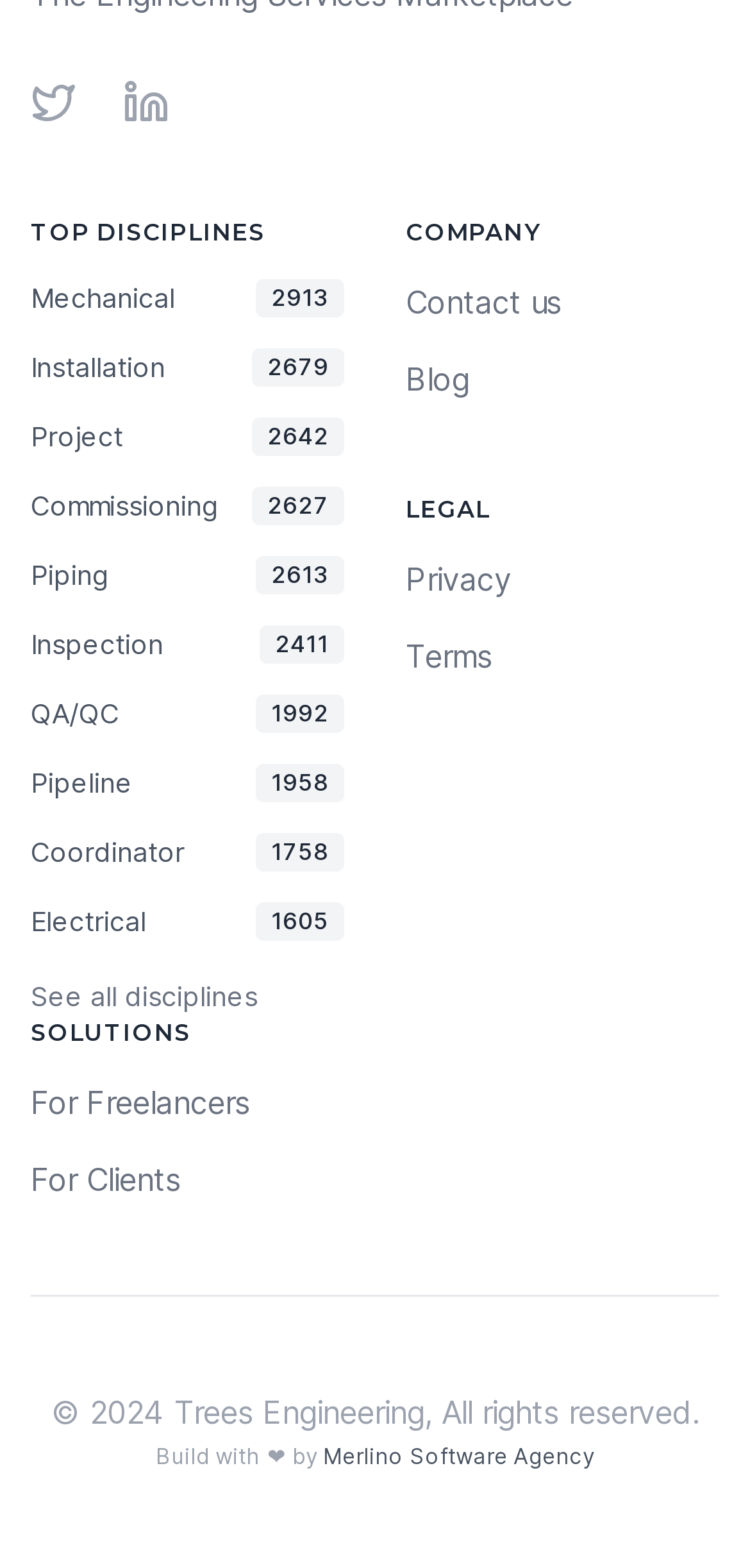Please determine the bounding box coordinates of the area that needs to be clicked to complete this task: 'Visit Merlino Software Agency'. The coordinates must be four float numbers between 0 and 1, formatted as [left, top, right, bottom].

[0.541, 0.492, 0.959, 0.615]